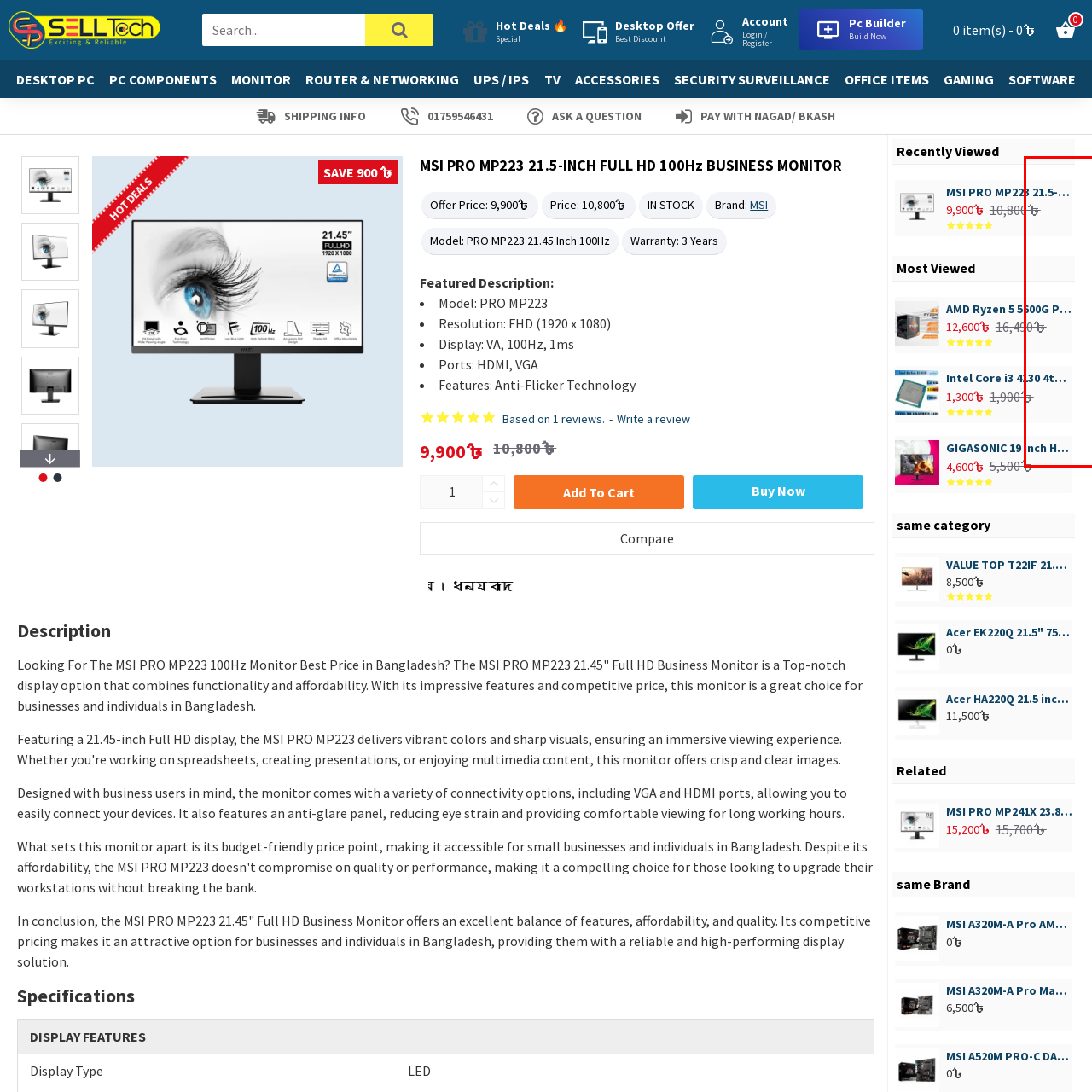What is the price point of the MSI PRO MP223 monitor in the Bangladesh market?
Check the image encapsulated by the red bounding box and answer the question comprehensively.

The caption highlights the competitive price point of the MSI PRO MP223 monitor in the Bangladesh market, which is 9,900৳, making it an affordable option for businesses and individuals.